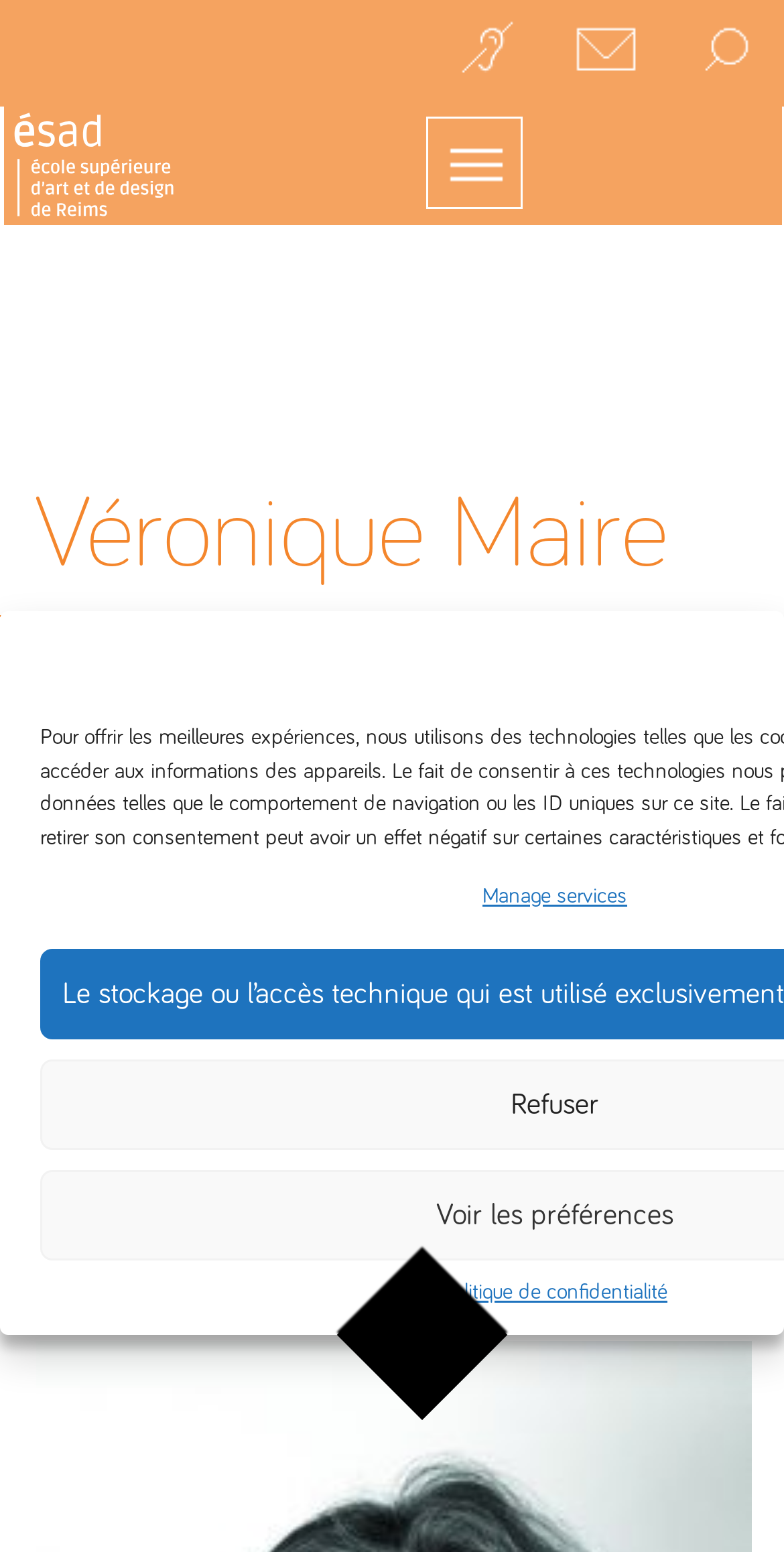Extract the bounding box for the UI element that matches this description: "Good Faith Estimate".

None